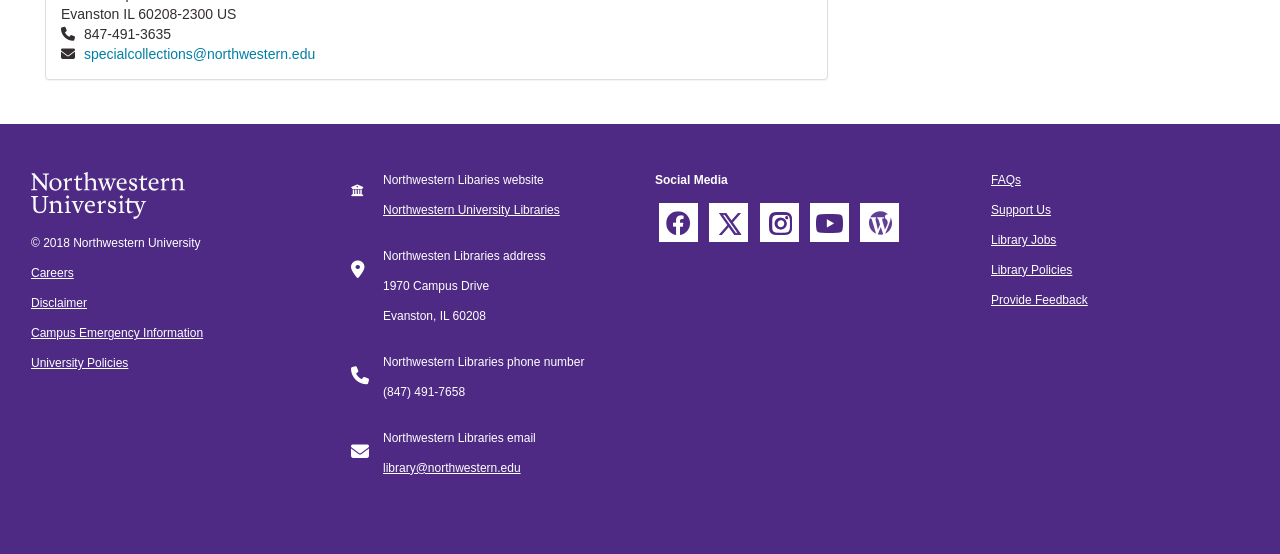Respond to the following query with just one word or a short phrase: 
What is the email address of Northwestern University Libraries?

library@northwestern.edu